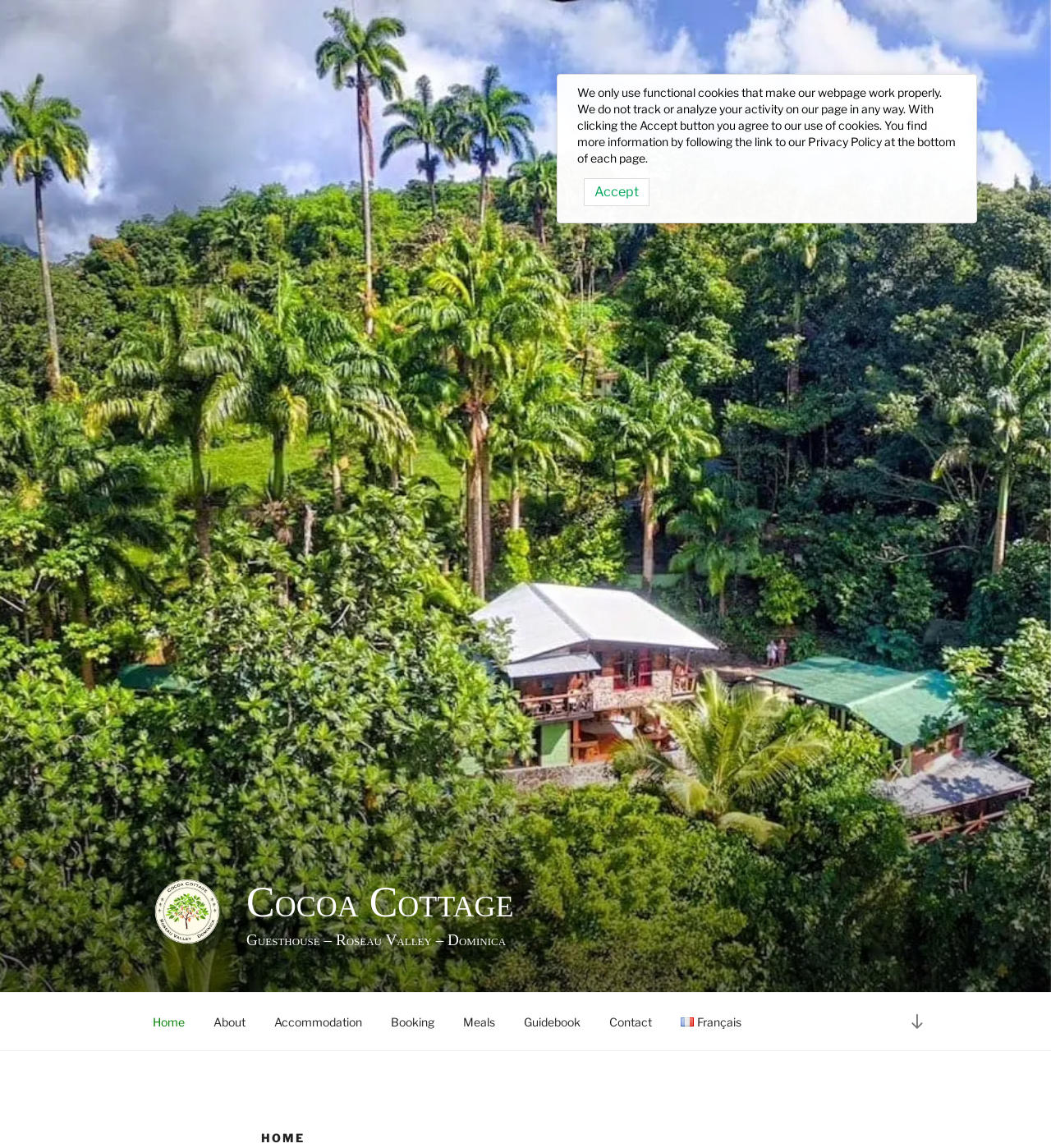Please give a succinct answer to the question in one word or phrase:
What is the purpose of the cookies used on this website?

To make the webpage work properly